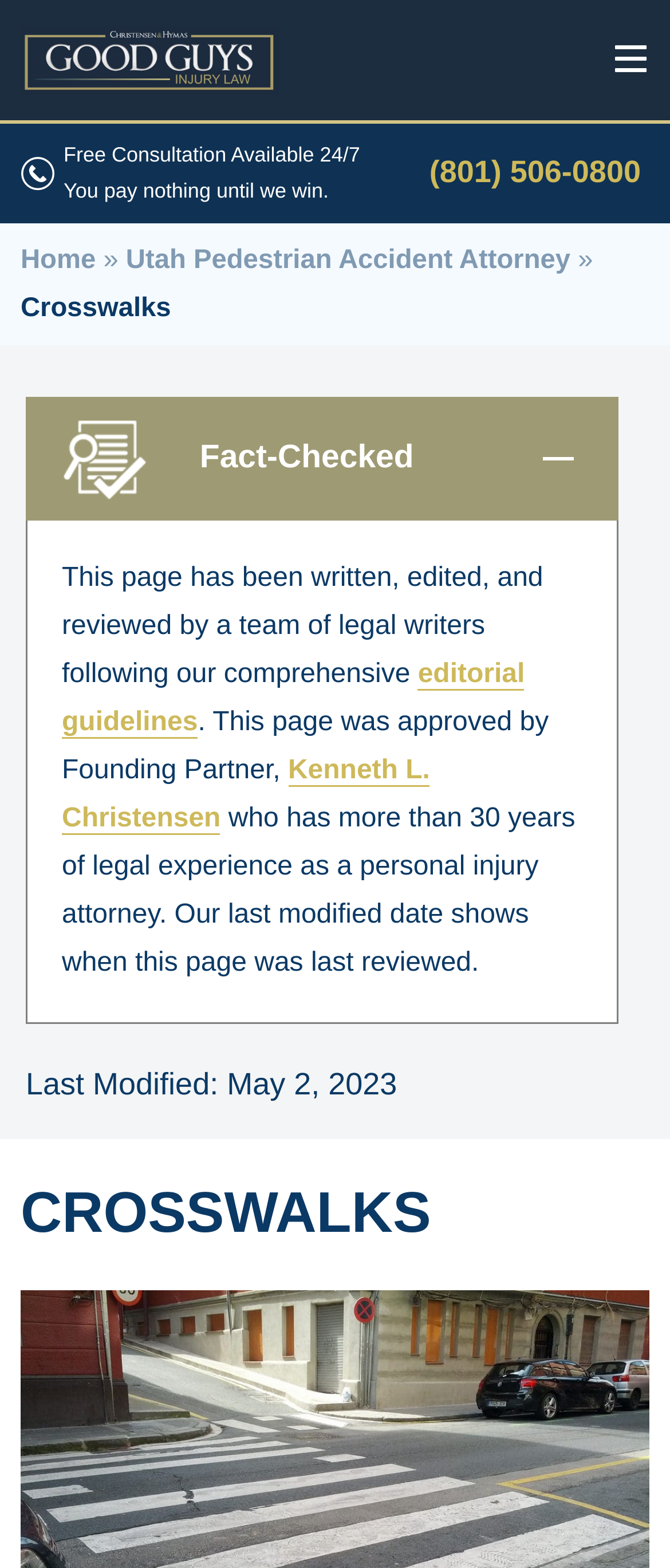Given the following UI element description: "aria-label="Toggle header navigation"", find the bounding box coordinates in the webpage screenshot.

[0.918, 0.009, 0.969, 0.068]